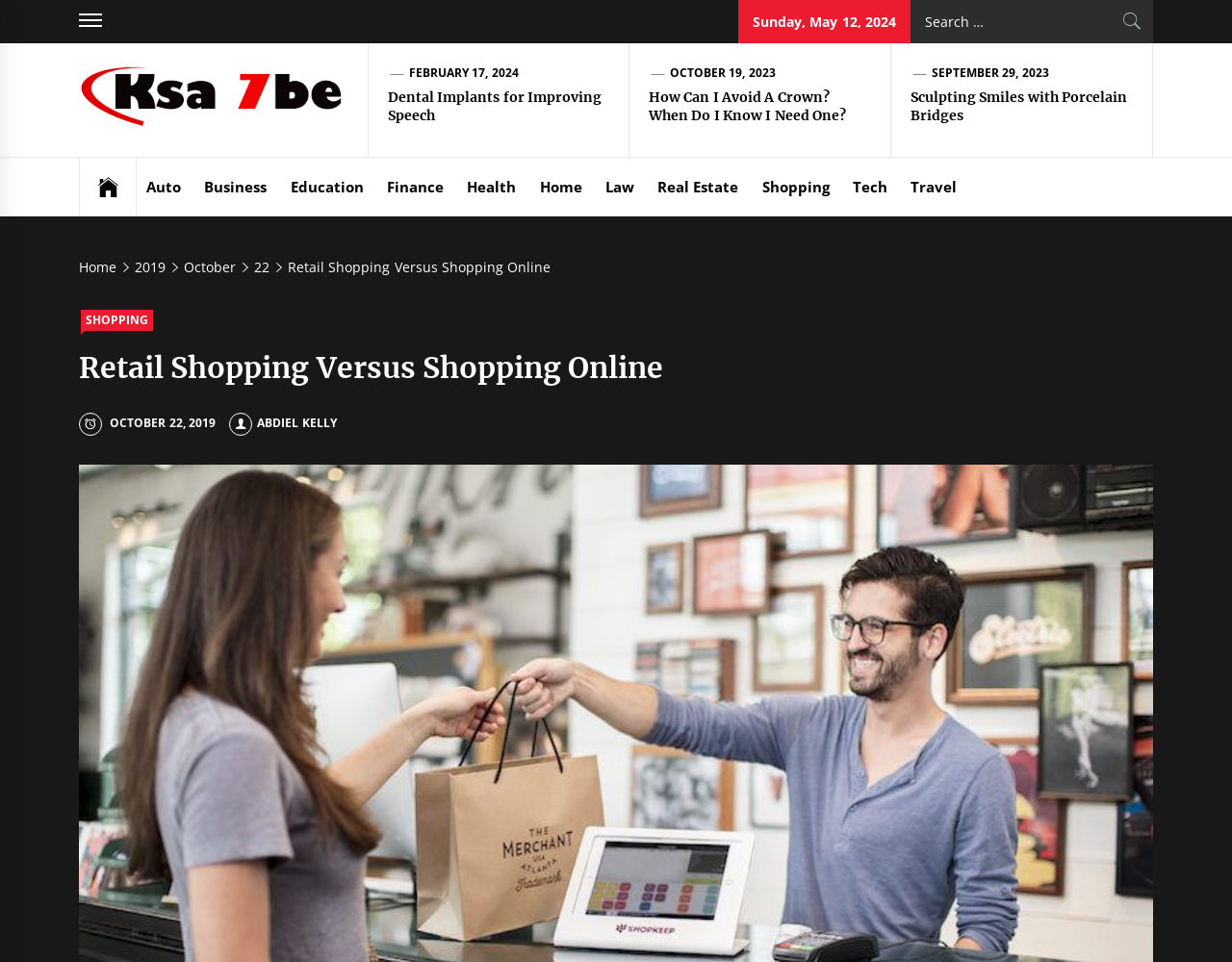Identify the coordinates of the bounding box for the element described below: "Real Estate". Return the coordinates as four float numbers between 0 and 1: [left, top, right, bottom].

[0.526, 0.164, 0.607, 0.224]